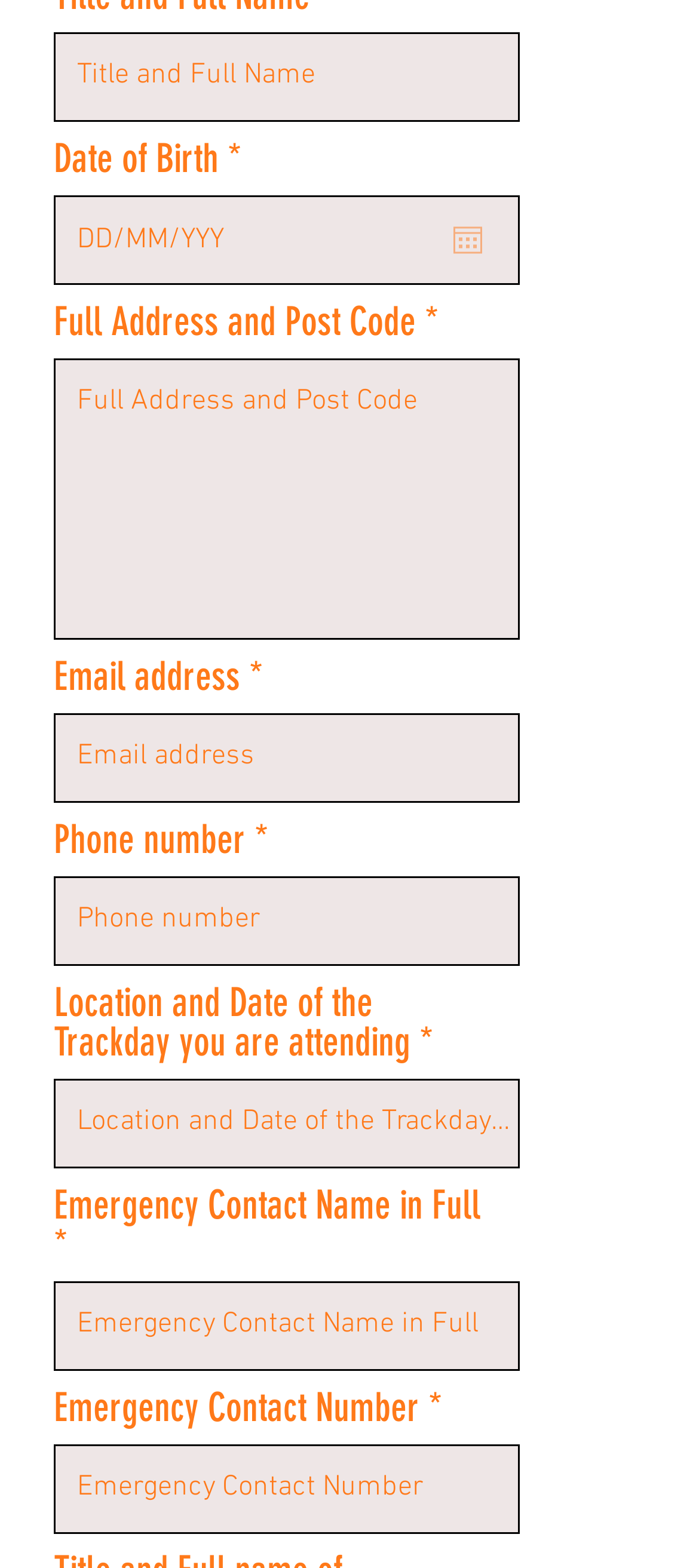Refer to the screenshot and answer the following question in detail:
What is the last field on the form?

The last field on the form is 'Emergency Contact Number' because it is the last textbox with the 'required' attribute set to True, and it is located at the bottom of the form.